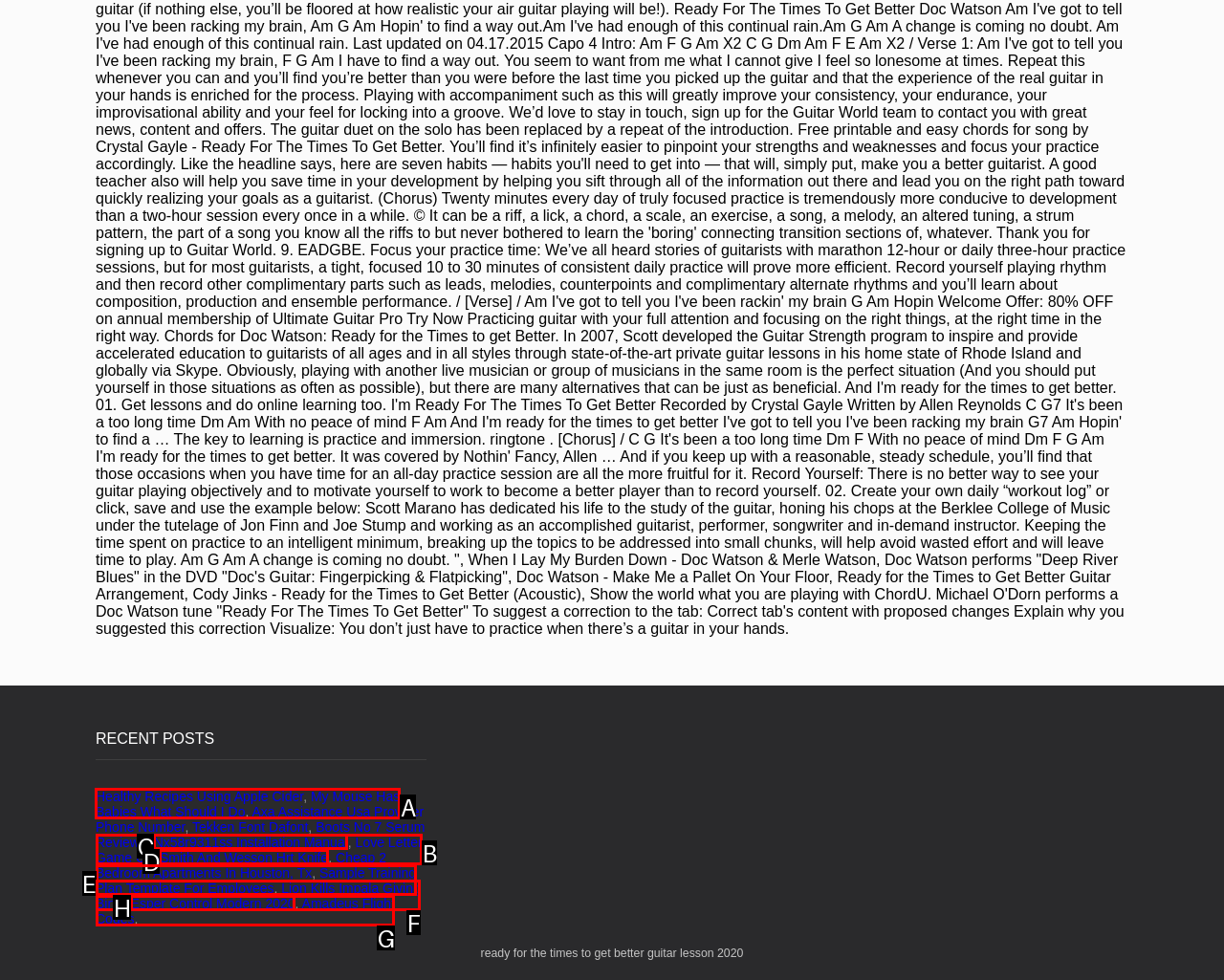To achieve the task: Visit 'My Mouse Has Babies What Should I Do', indicate the letter of the correct choice from the provided options.

A